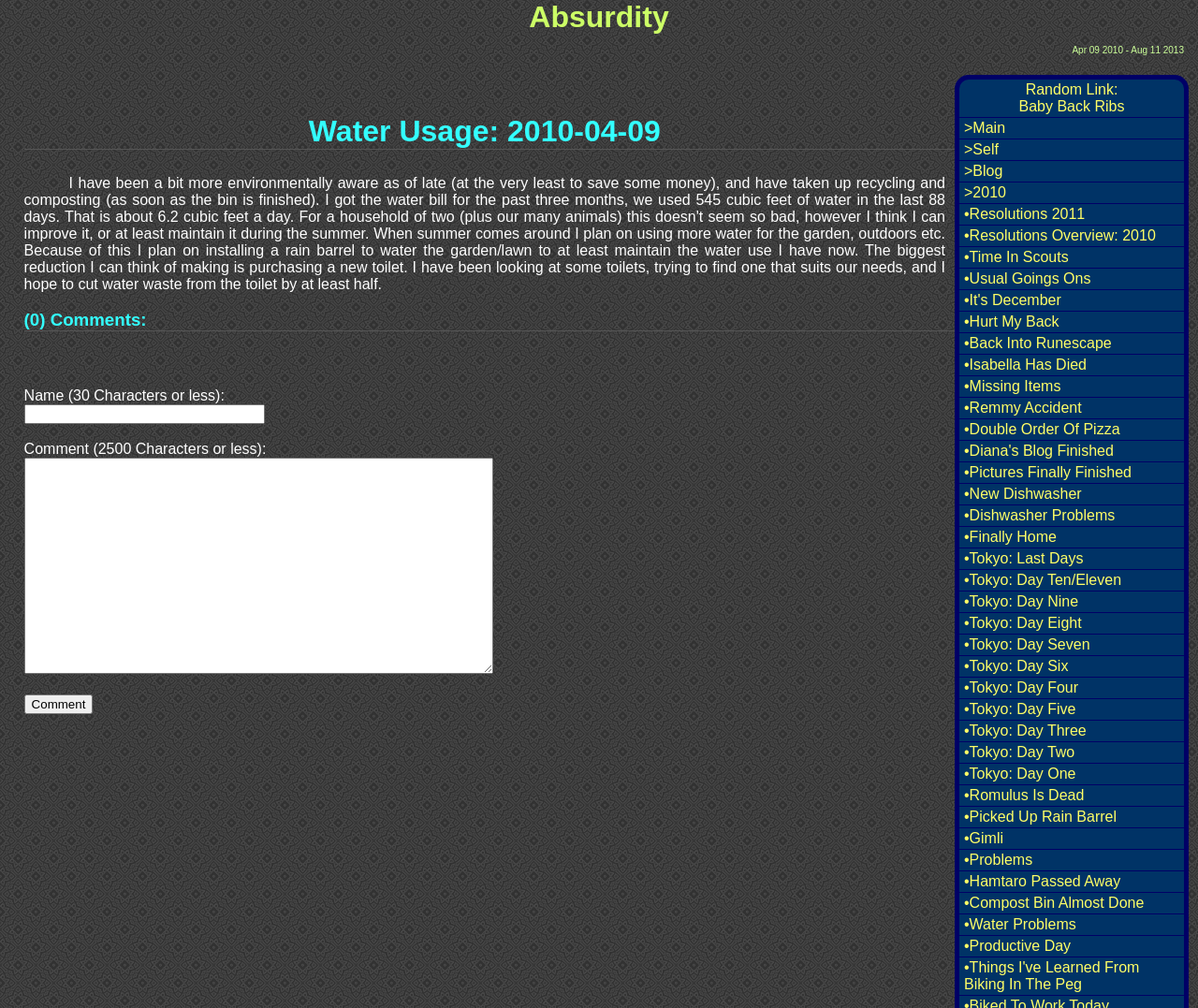Please determine the bounding box coordinates of the clickable area required to carry out the following instruction: "Share the article on LinkedIn". The coordinates must be four float numbers between 0 and 1, represented as [left, top, right, bottom].

None